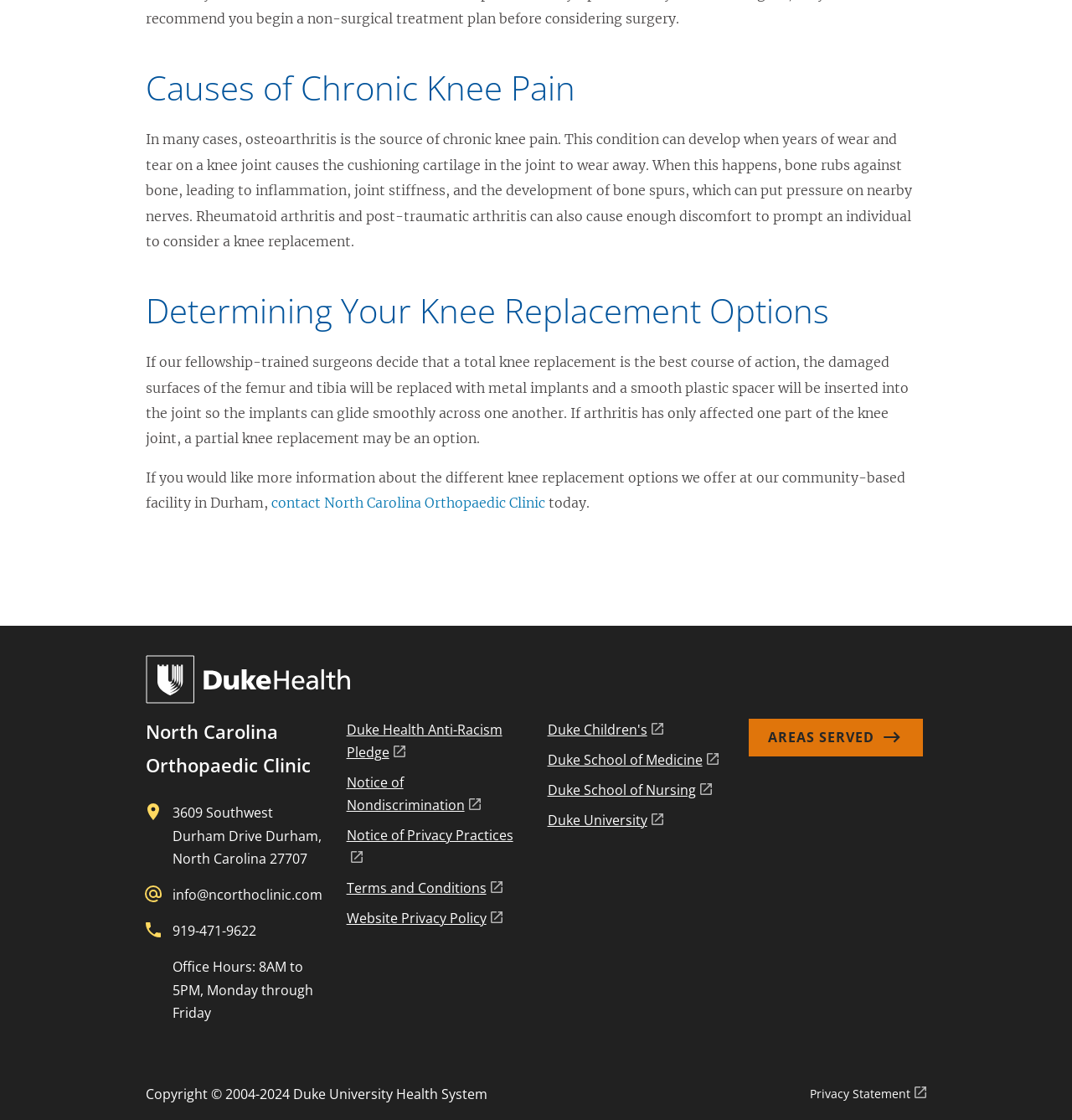What is the address of the North Carolina Orthopaedic Clinic?
Please provide a single word or phrase as your answer based on the image.

3609 Southwest Durham Drive